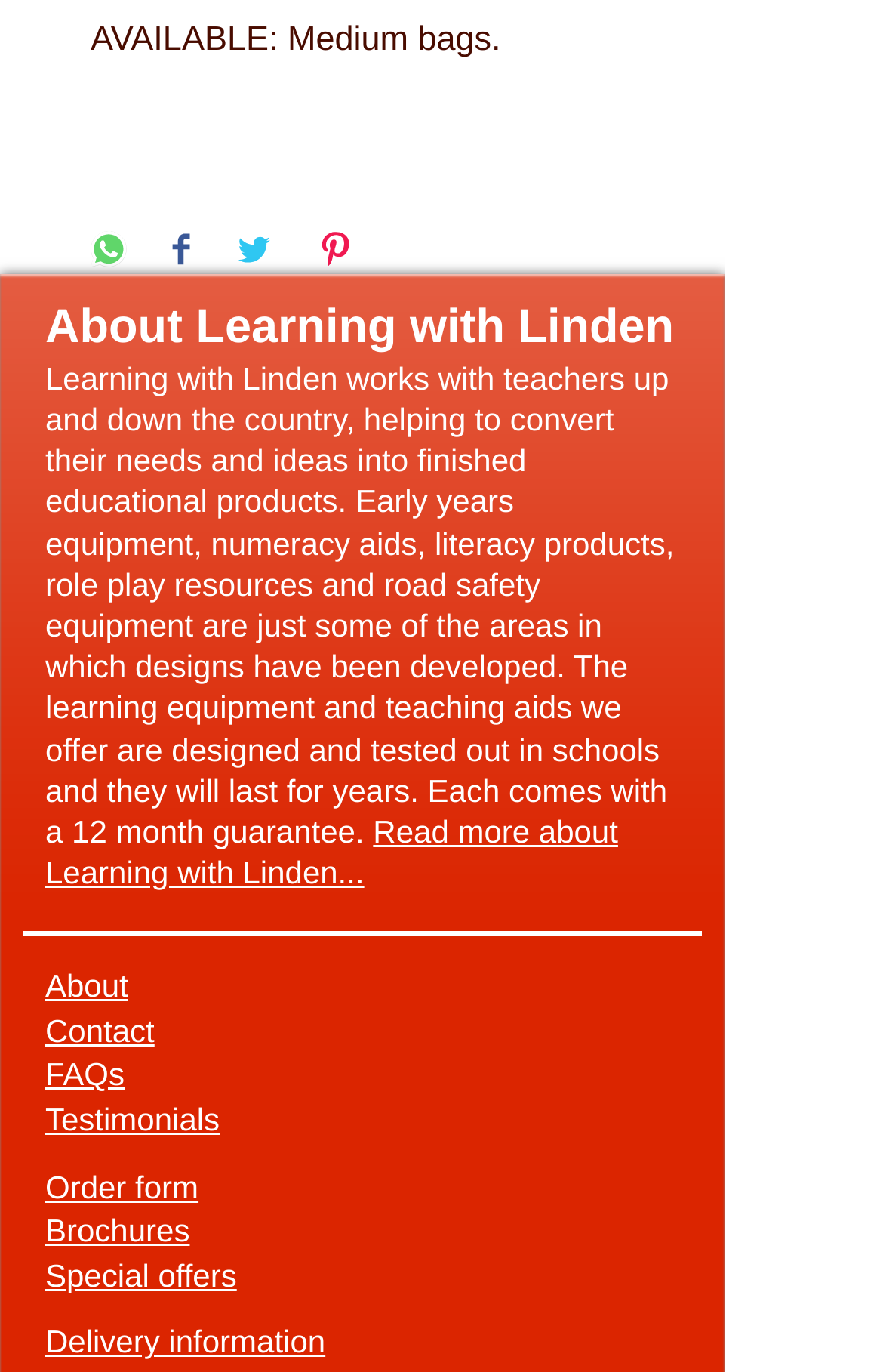Kindly respond to the following question with a single word or a brief phrase: 
What type of products does the company offer?

Educational products